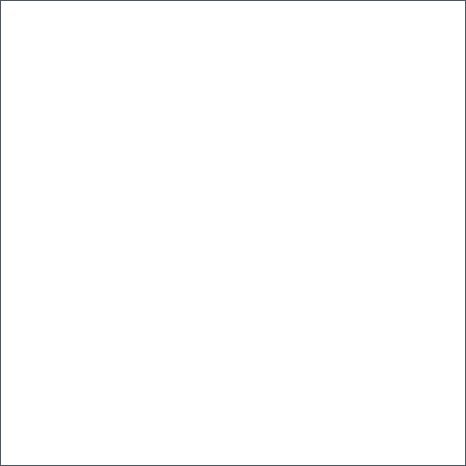What are the available payment methods?
Could you answer the question with a detailed and thorough explanation?

The caption explicitly lists the available payment methods, which include JCB, PayPal, Visa, MasterCard, and American Express, providing customers with various options for payment.